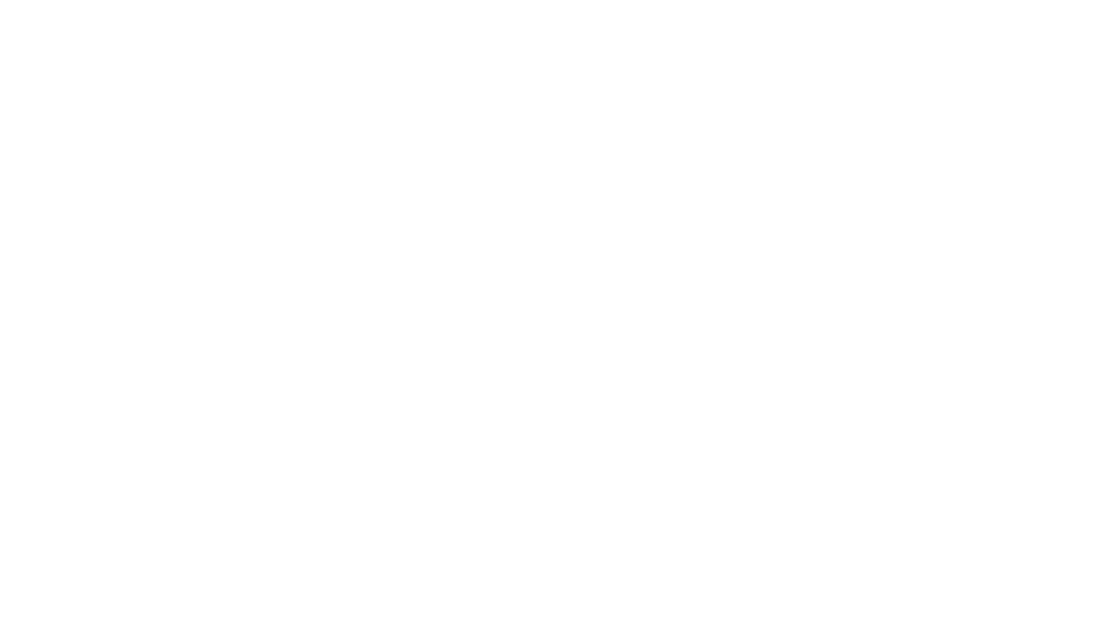Reply to the question with a single word or phrase:
Where was the event 'Amber & Bryce' held?

Celebration Center, Sedalia, Missouri